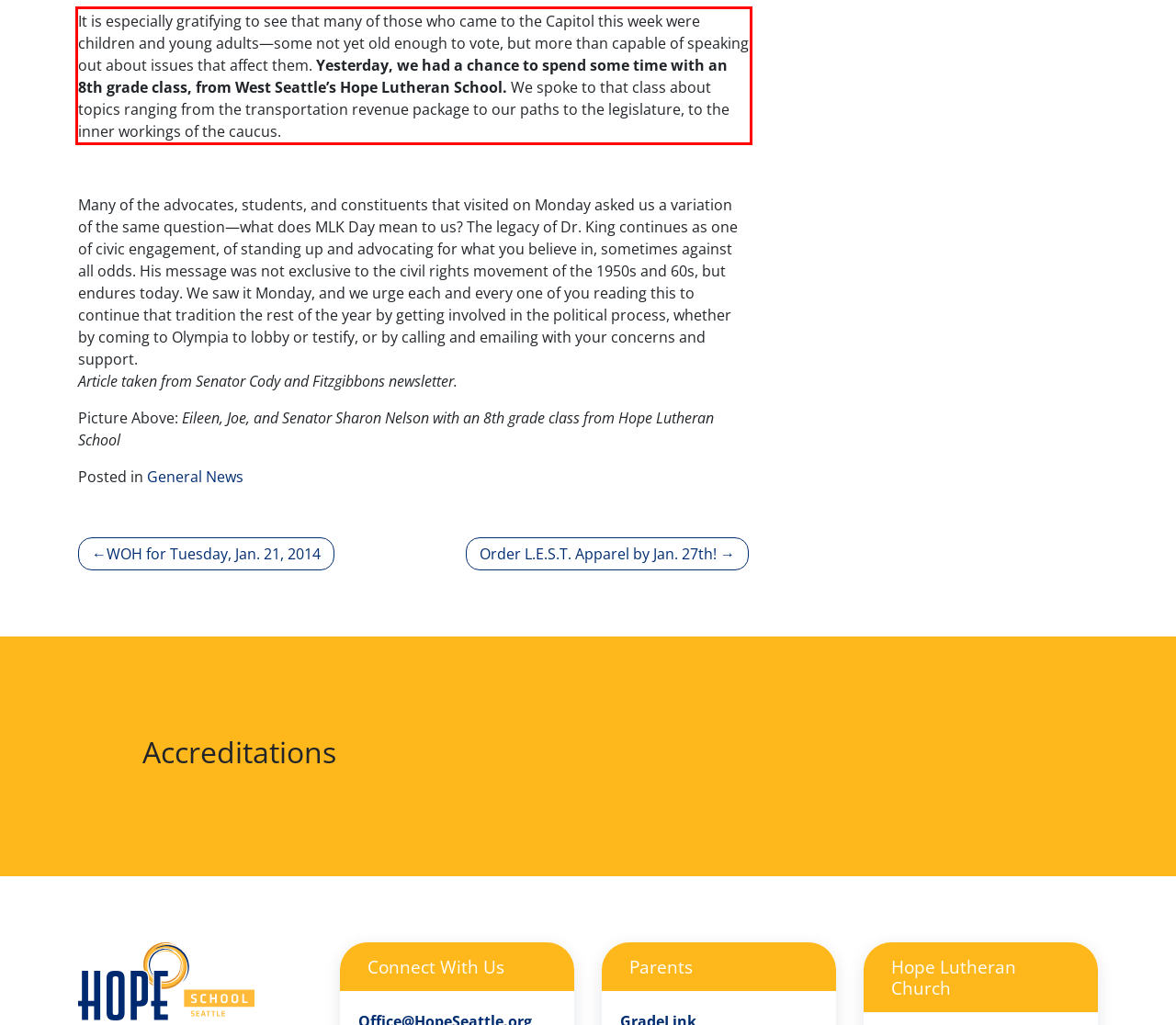You are given a screenshot showing a webpage with a red bounding box. Perform OCR to capture the text within the red bounding box.

It is especially gratifying to see that many of those who came to the Capitol this week were children and young adults—some not yet old enough to vote, but more than capable of speaking out about issues that affect them. Yesterday, we had a chance to spend some time with an 8th grade class, from West Seattle’s Hope Lutheran School. We spoke to that class about topics ranging from the transportation revenue package to our paths to the legislature, to the inner workings of the caucus.